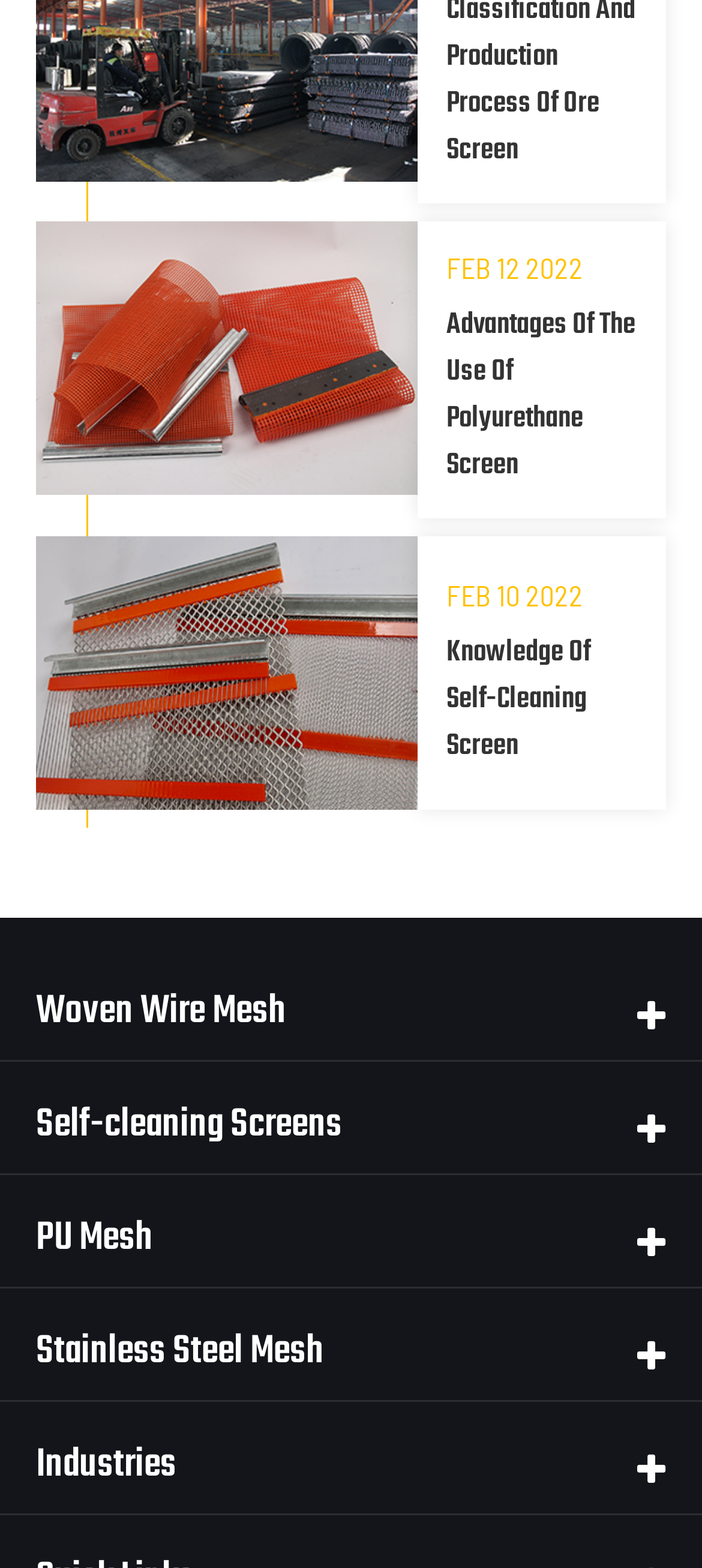How many links are there on the webpage?
Based on the screenshot, provide your answer in one word or phrase.

7